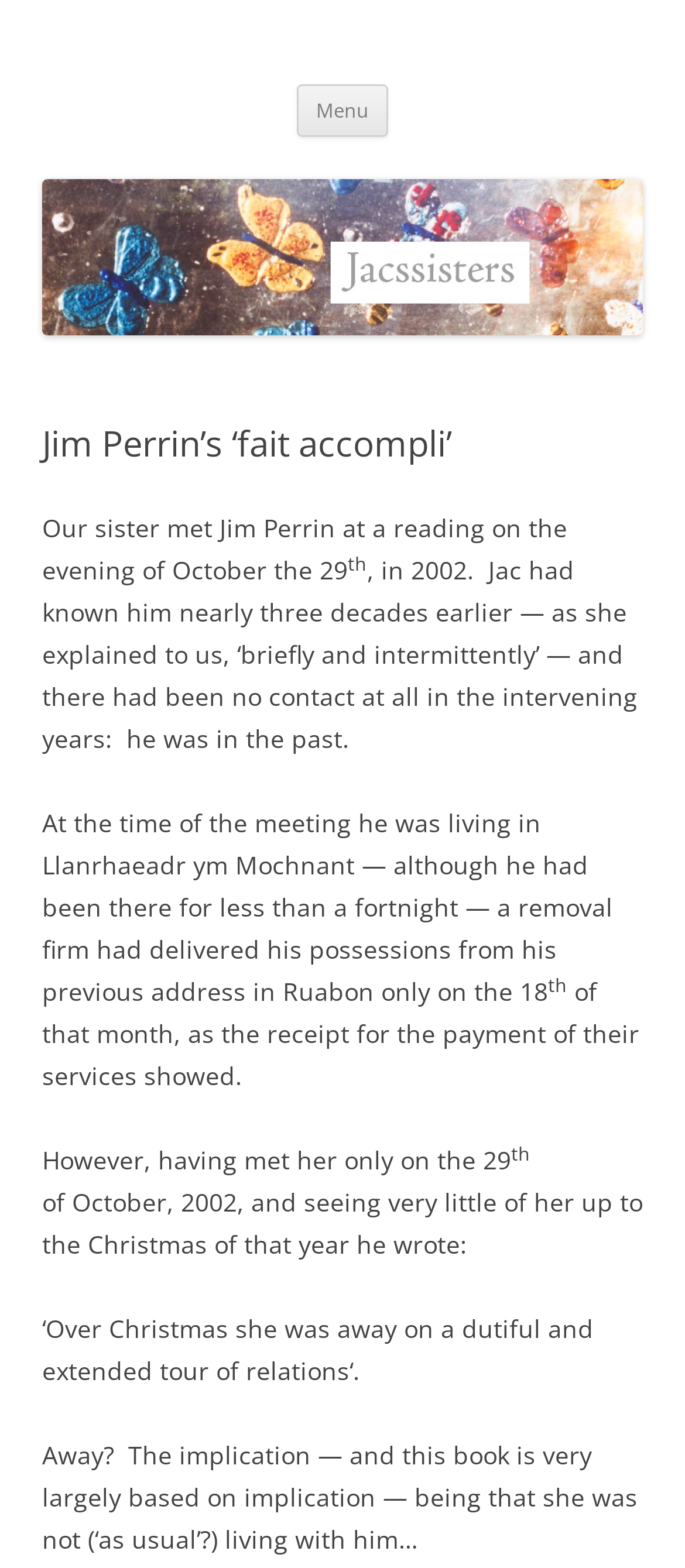Can you find the bounding box coordinates for the UI element given this description: "HOME"? Provide the coordinates as four float numbers between 0 and 1: [left, top, right, bottom].

None